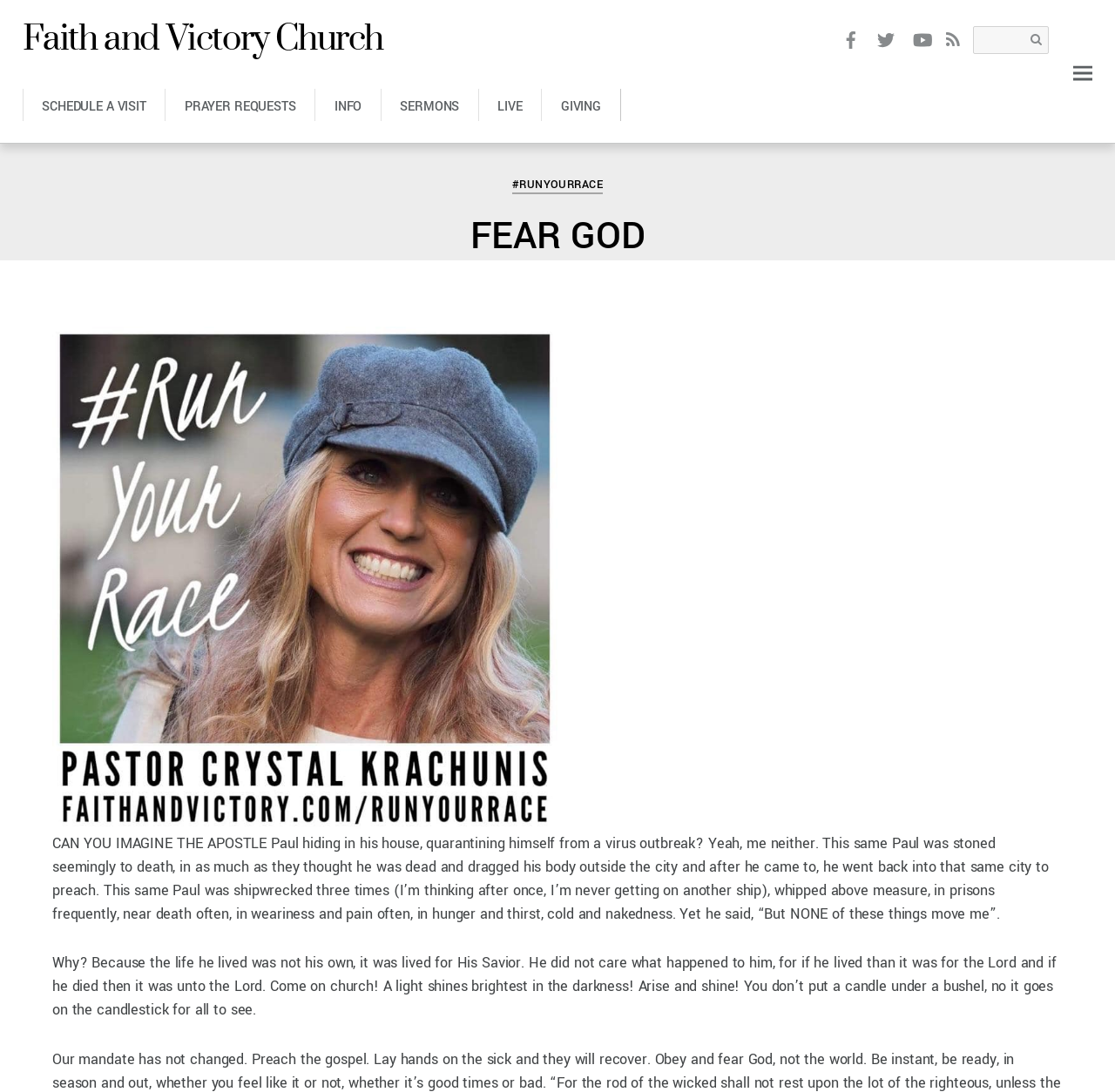What social media platforms are linked on the webpage?
Answer with a single word or phrase by referring to the visual content.

Facebook, Twitter, YouTube